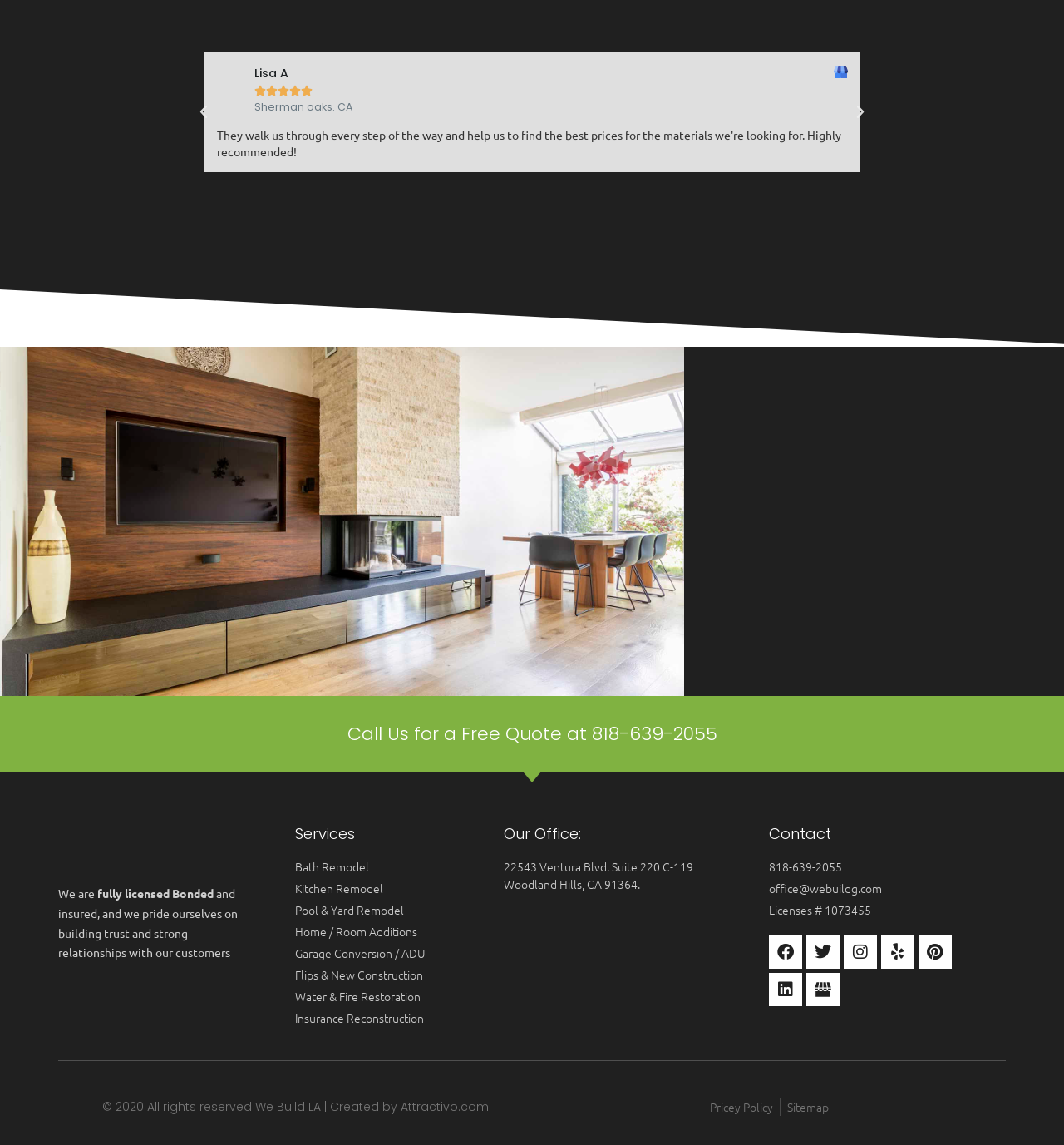Please identify the coordinates of the bounding box for the clickable region that will accomplish this instruction: "Click the 'Previous' button".

[0.184, 0.091, 0.199, 0.105]